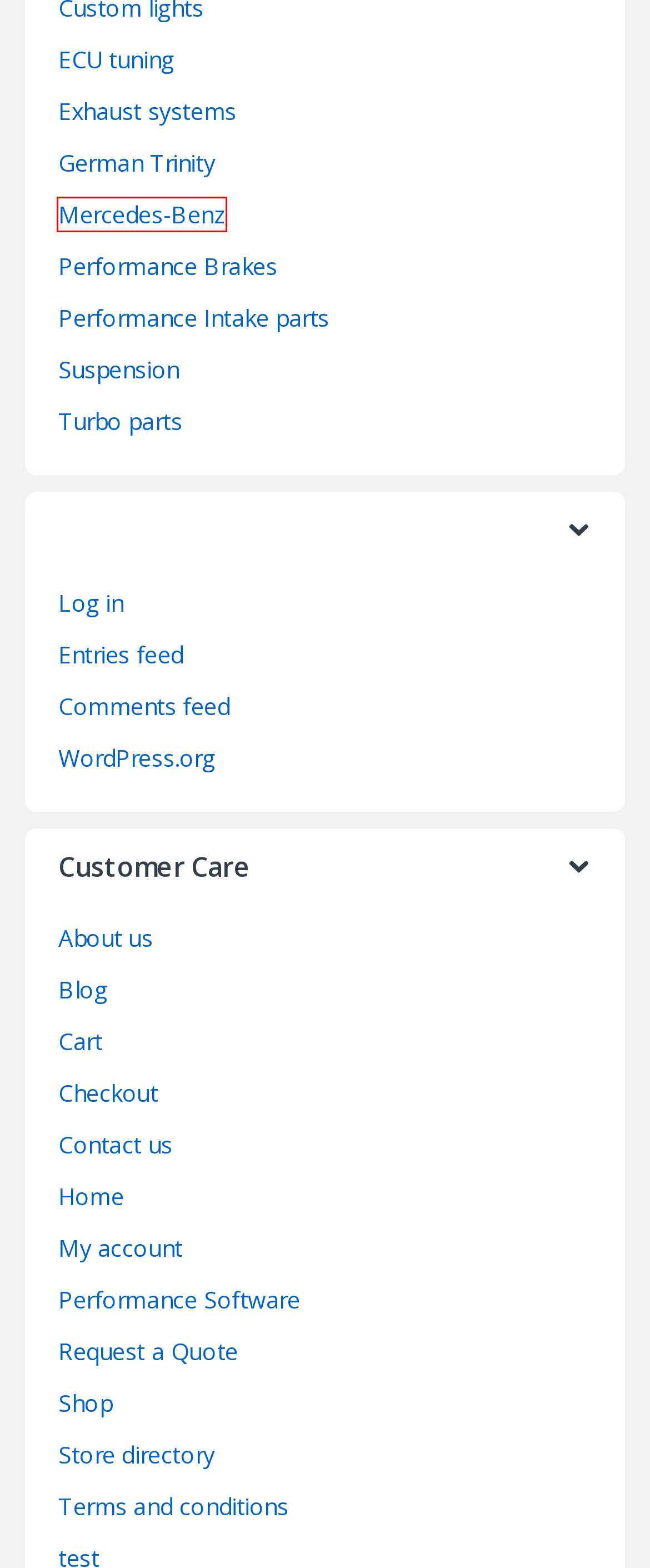Examine the screenshot of the webpage, which includes a red bounding box around an element. Choose the best matching webpage description for the page that will be displayed after clicking the element inside the red bounding box. Here are the candidates:
A. Performance Brakes Archives - Boostcustoms
B. Suspension Archives - Boostcustoms
C. Store directory - Boostcustoms
D. Shop - Boostcustoms
E. Mercedes-Benz Archives - Boostcustoms
F. Comments for Boostcustoms
G. German Trinity Archives - Boostcustoms
H. Terms and conditions - Boostcustoms

E